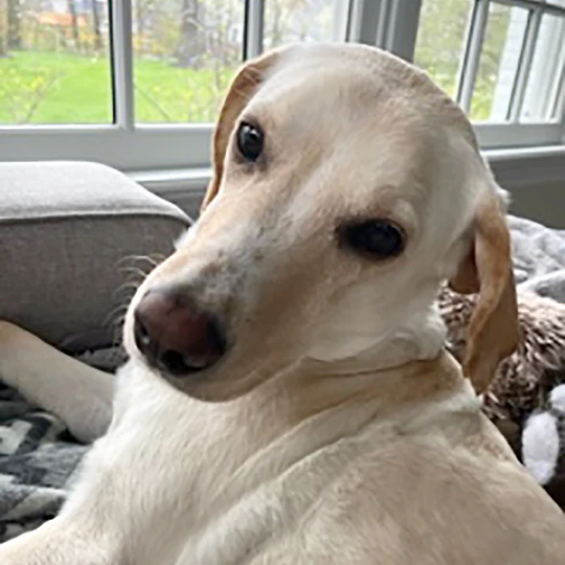Offer an in-depth caption for the image presented.

In the cozy indoor setting, we see Lucy, a charming lab mix, showcasing her affectionate demeanor. The image captures her resting comfortably, with her soft, light-colored fur glistening softly in the natural light streaming through the window. Lucy's dark, expressive eyes gaze curiously towards the viewer, revealing her sweet and gentle nature. She is nestled against a cozy blanket, and a plush toy can be glimpsed nearby, enhancing the sense of warmth and comfort in her surroundings. This delightful moment reflects her playful spirit and love for companionship, making it clear why she would be a wonderful addition to any loving home.